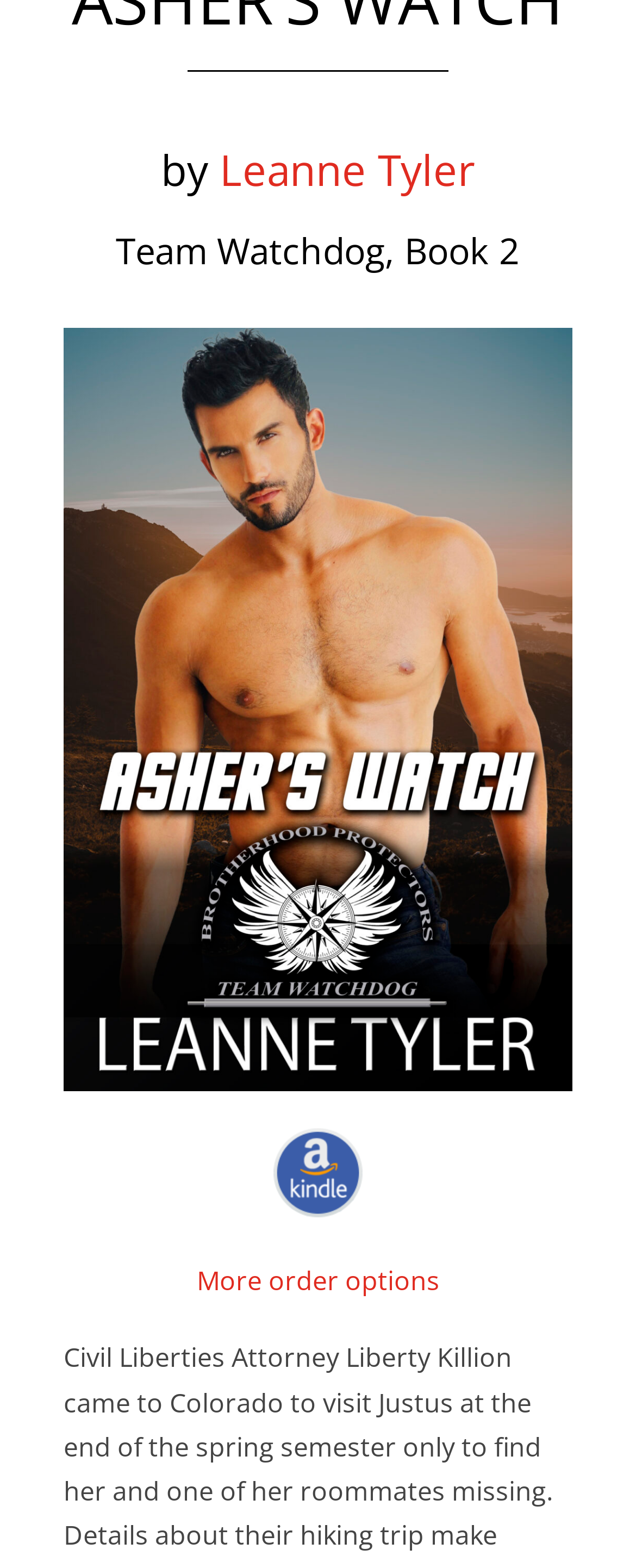Given the description: "Who we are", determine the bounding box coordinates of the UI element. The coordinates should be formatted as four float numbers between 0 and 1, [left, top, right, bottom].

None